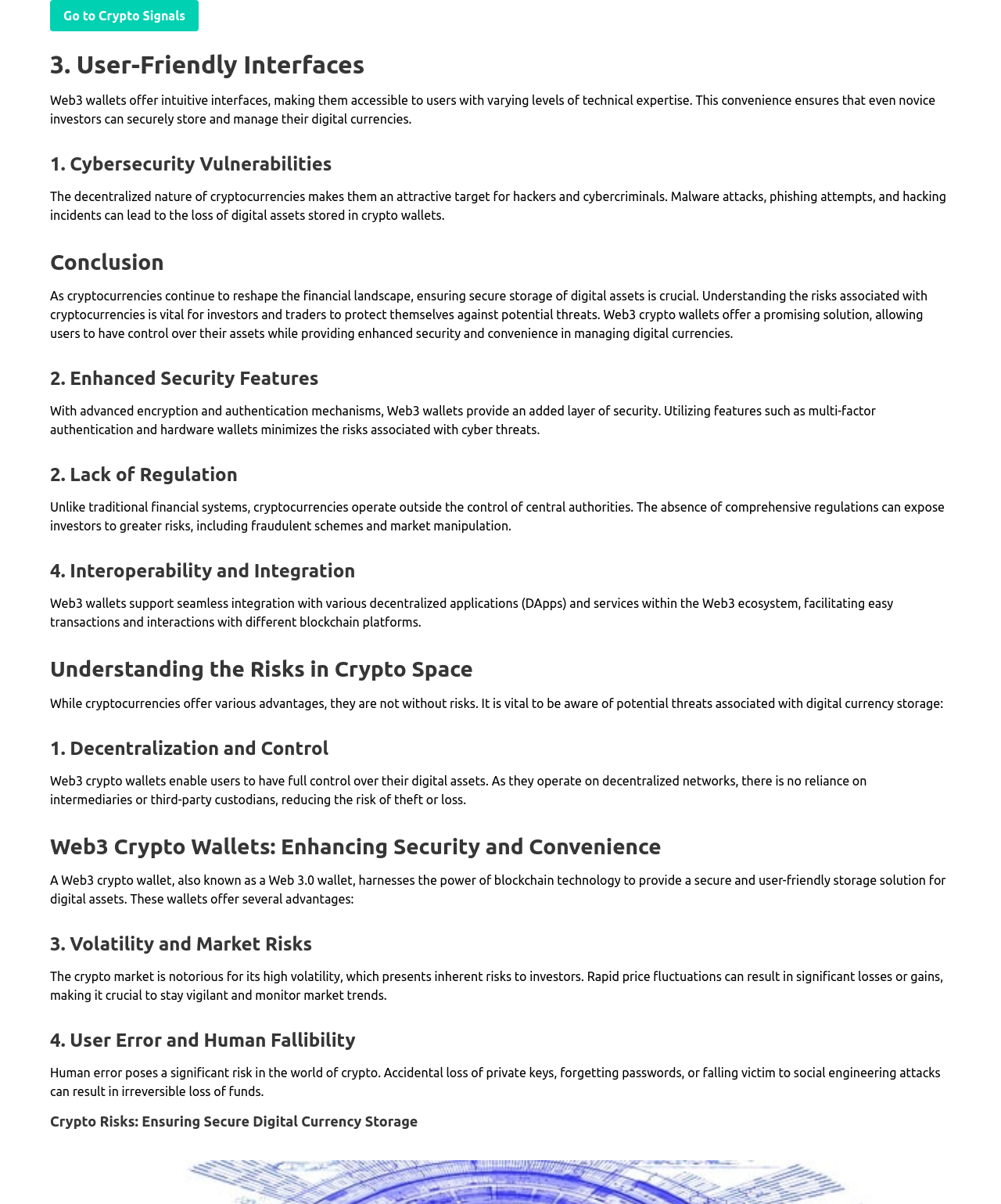What is the main purpose of Web3 crypto wallets? Observe the screenshot and provide a one-word or short phrase answer.

Secure storage of digital assets